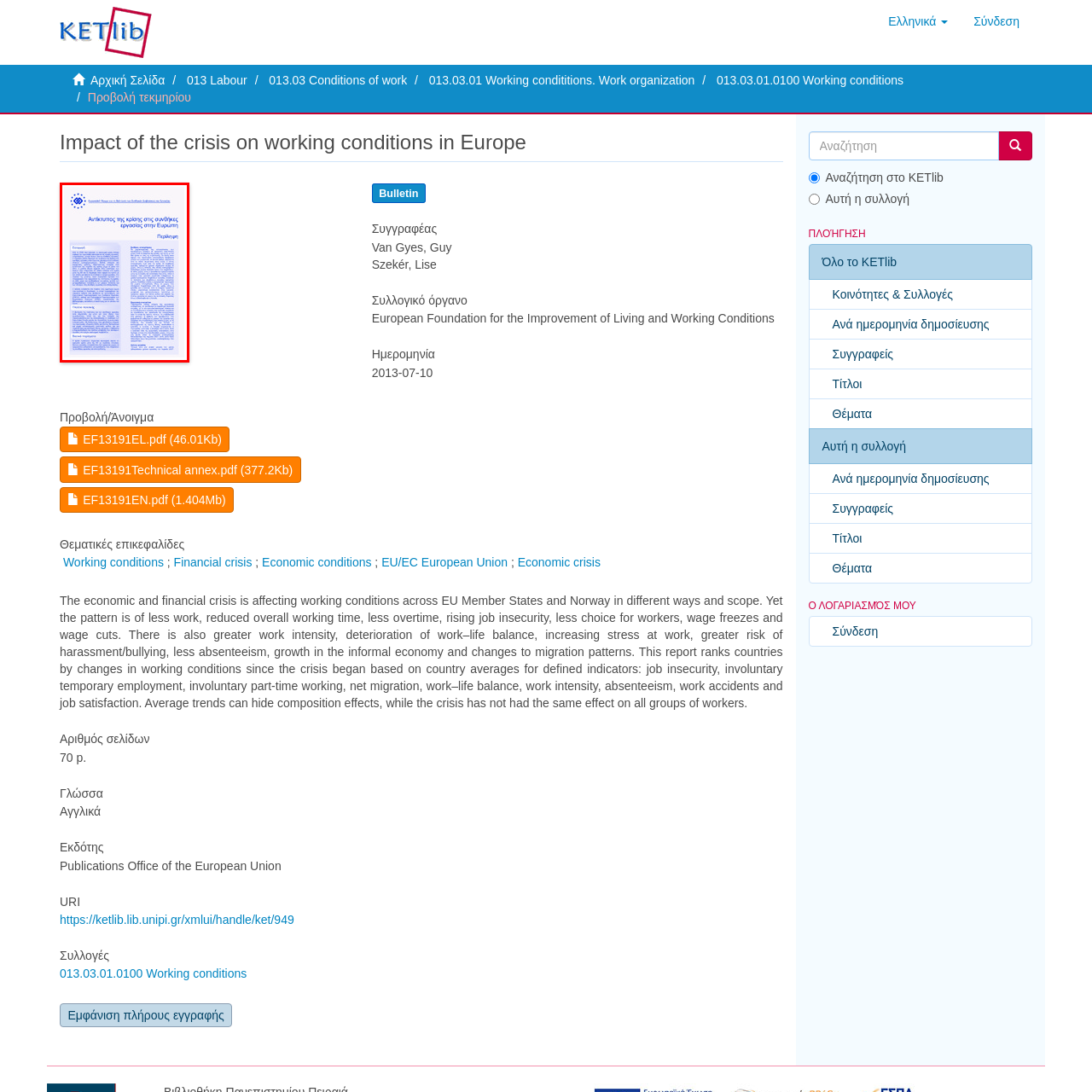What is the layout of the document?
Focus on the image section enclosed by the red bounding box and answer the question thoroughly.

According to the caption, the document is presented in a vertical layout, with text structured in two columns, making it easy to read and understand the content.